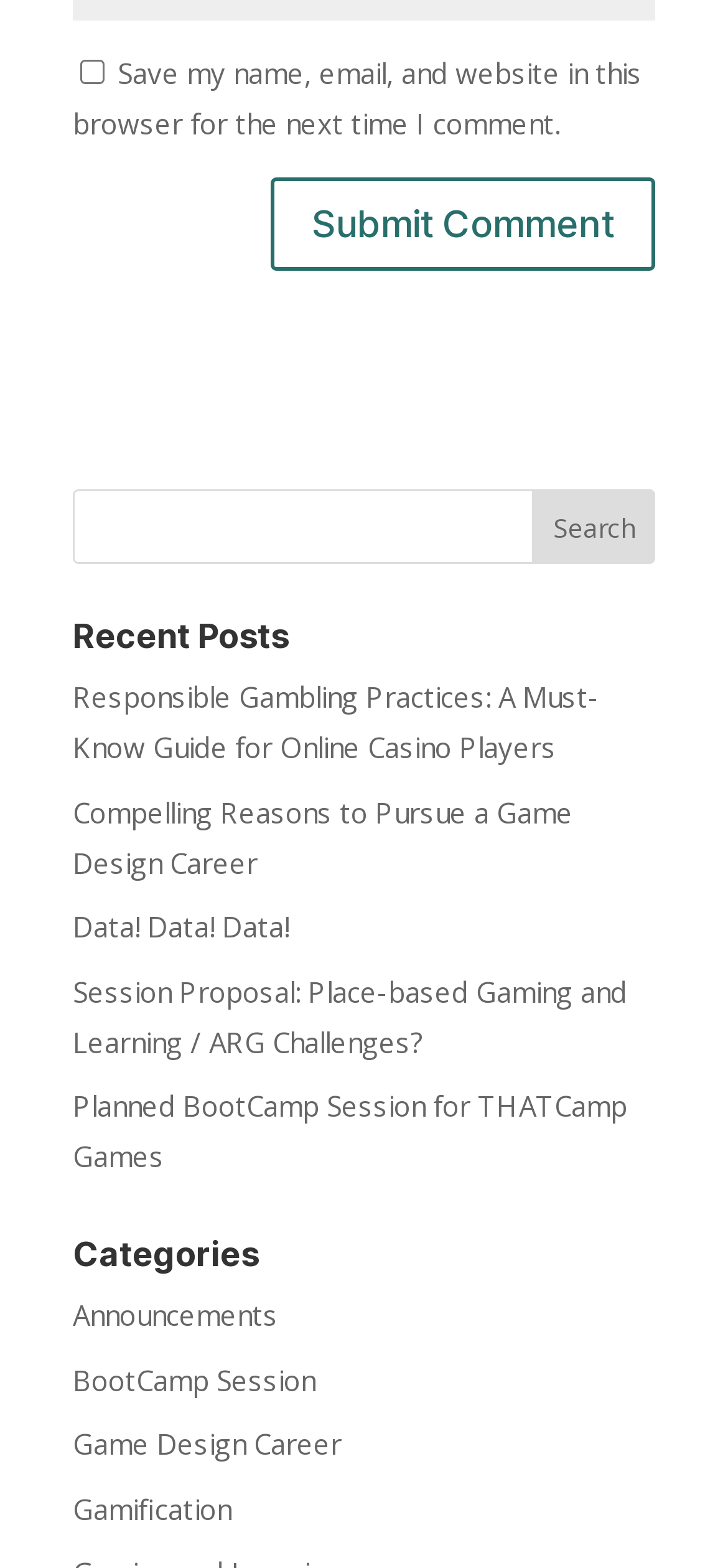Point out the bounding box coordinates of the section to click in order to follow this instruction: "Submit a comment".

[0.372, 0.114, 0.9, 0.173]